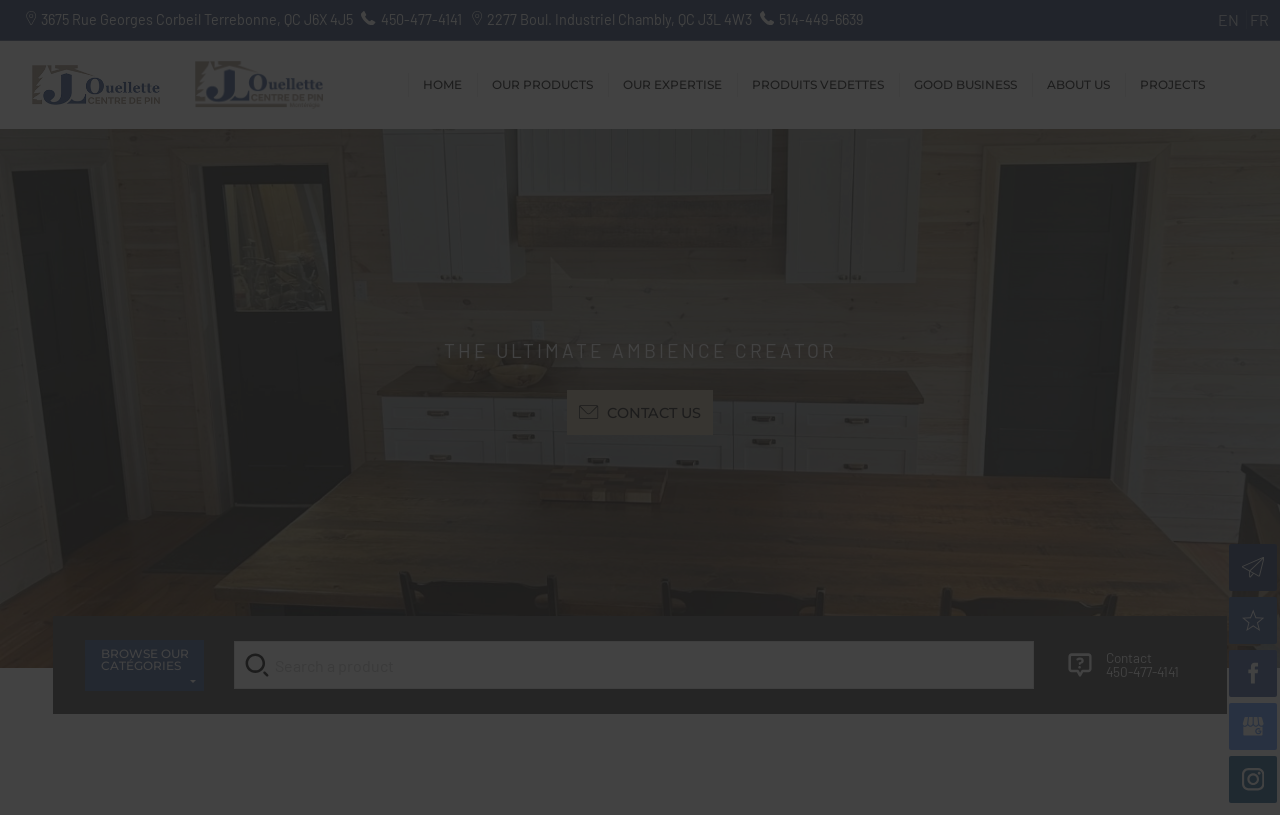Kindly determine the bounding box coordinates for the area that needs to be clicked to execute this instruction: "Call 450-477-4141".

[0.294, 0.013, 0.361, 0.034]